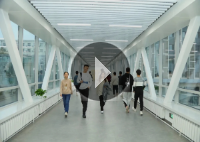Use a single word or phrase to respond to the question:
What is the purpose of the circular video play button?

To highlight a video presentation or tour